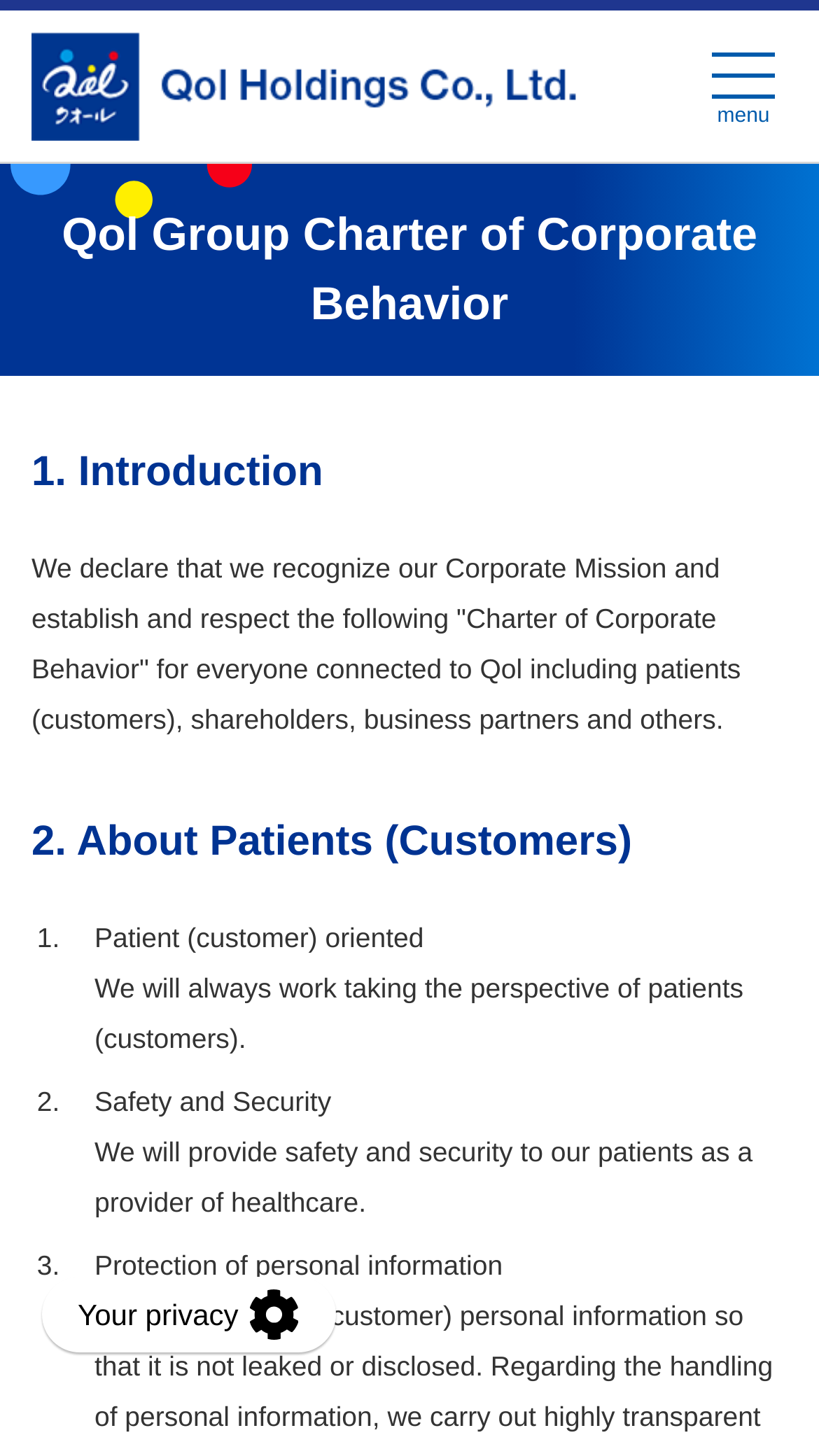What is the second principle of the charter about? Please answer the question using a single word or phrase based on the image.

Patients (Customers)